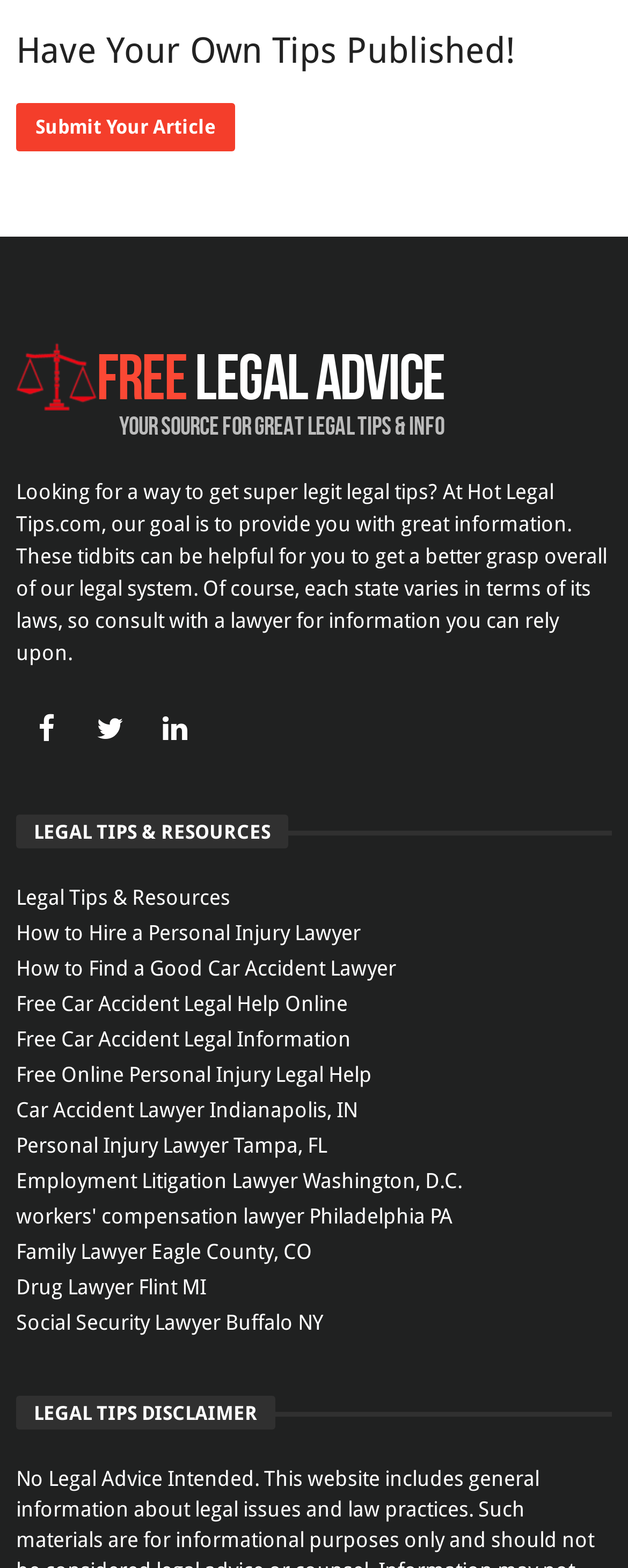Determine the coordinates of the bounding box for the clickable area needed to execute this instruction: "Get free legal advice".

[0.026, 0.219, 0.708, 0.263]